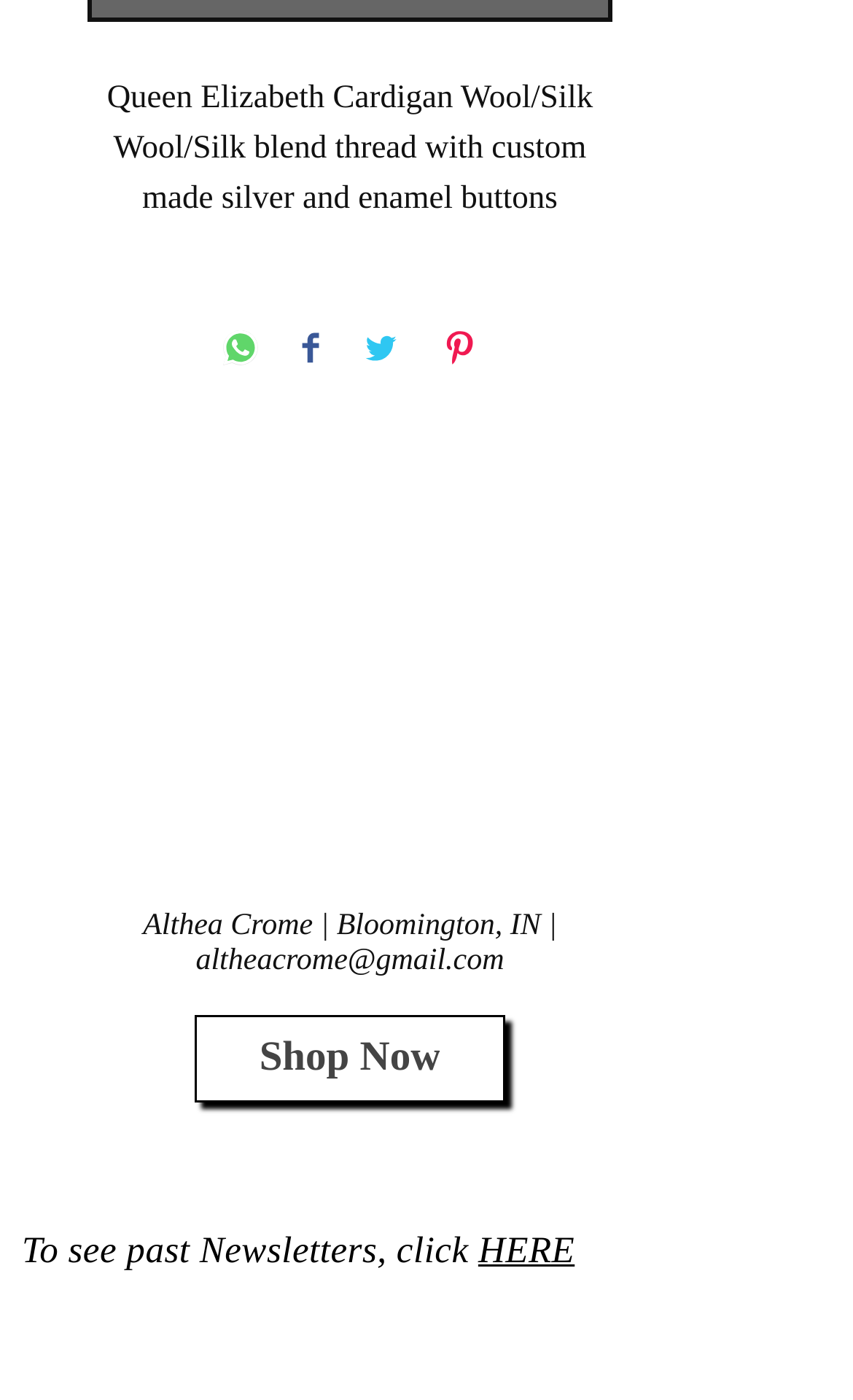How many social media platforms are available for sharing? Observe the screenshot and provide a one-word or short phrase answer.

4